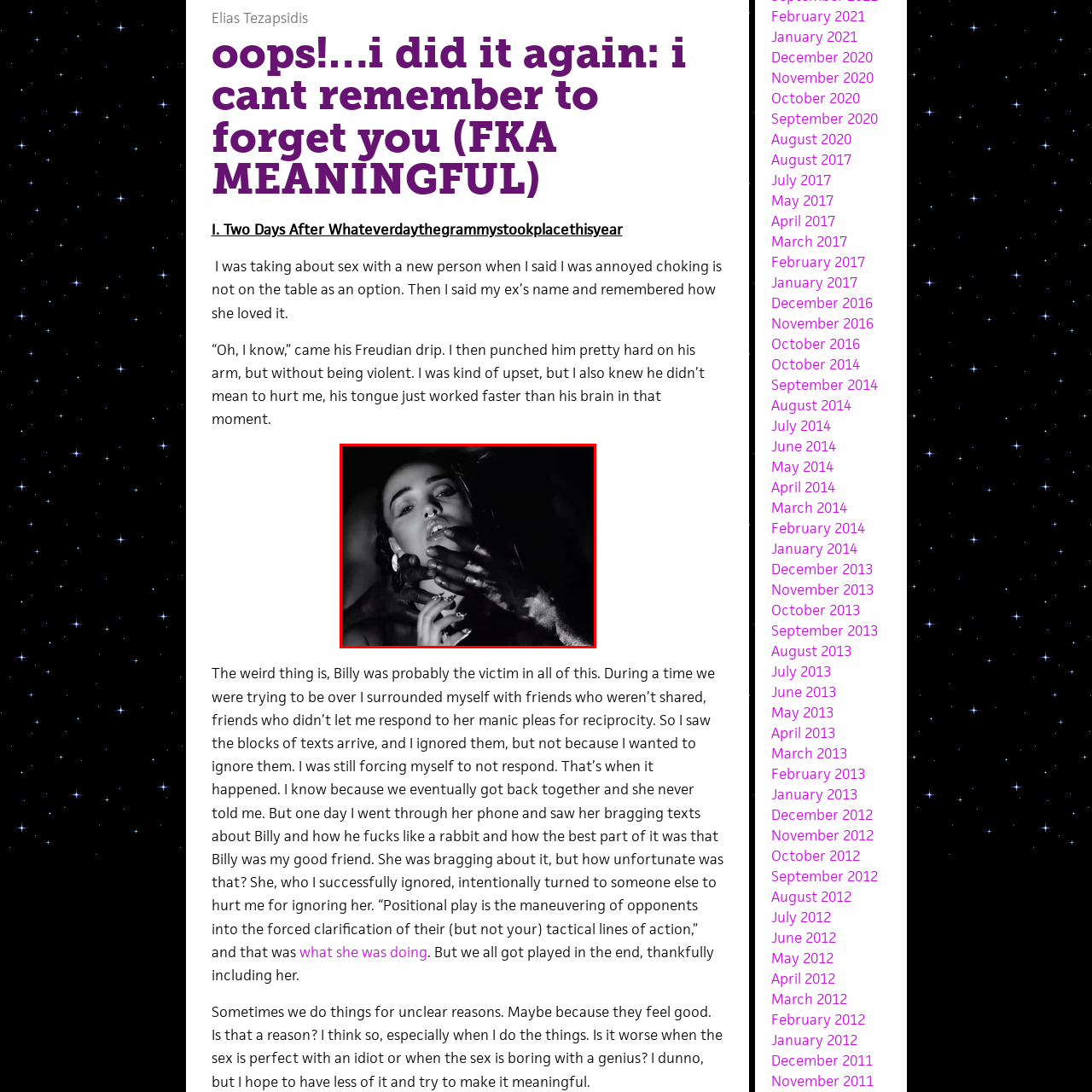What is the atmosphere of the scene?
Look closely at the image inside the red bounding box and answer the question with as much detail as possible.

The caption describes the backdrop as dark, which enhances the contrast of the figures and creates an intimate, almost theatrical atmosphere, suggesting that the scene has a sense of closeness and drama.